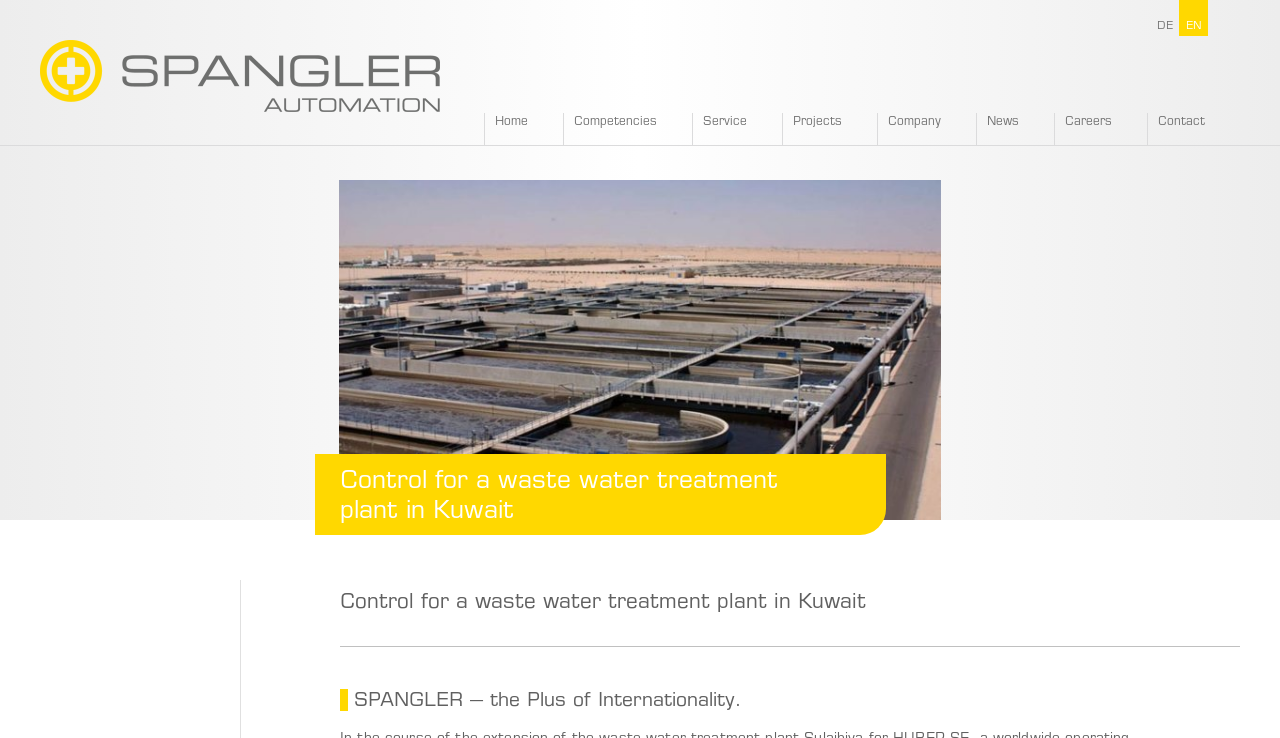Find the headline of the webpage and generate its text content.

Control for a waste water treatment plant in Kuwait